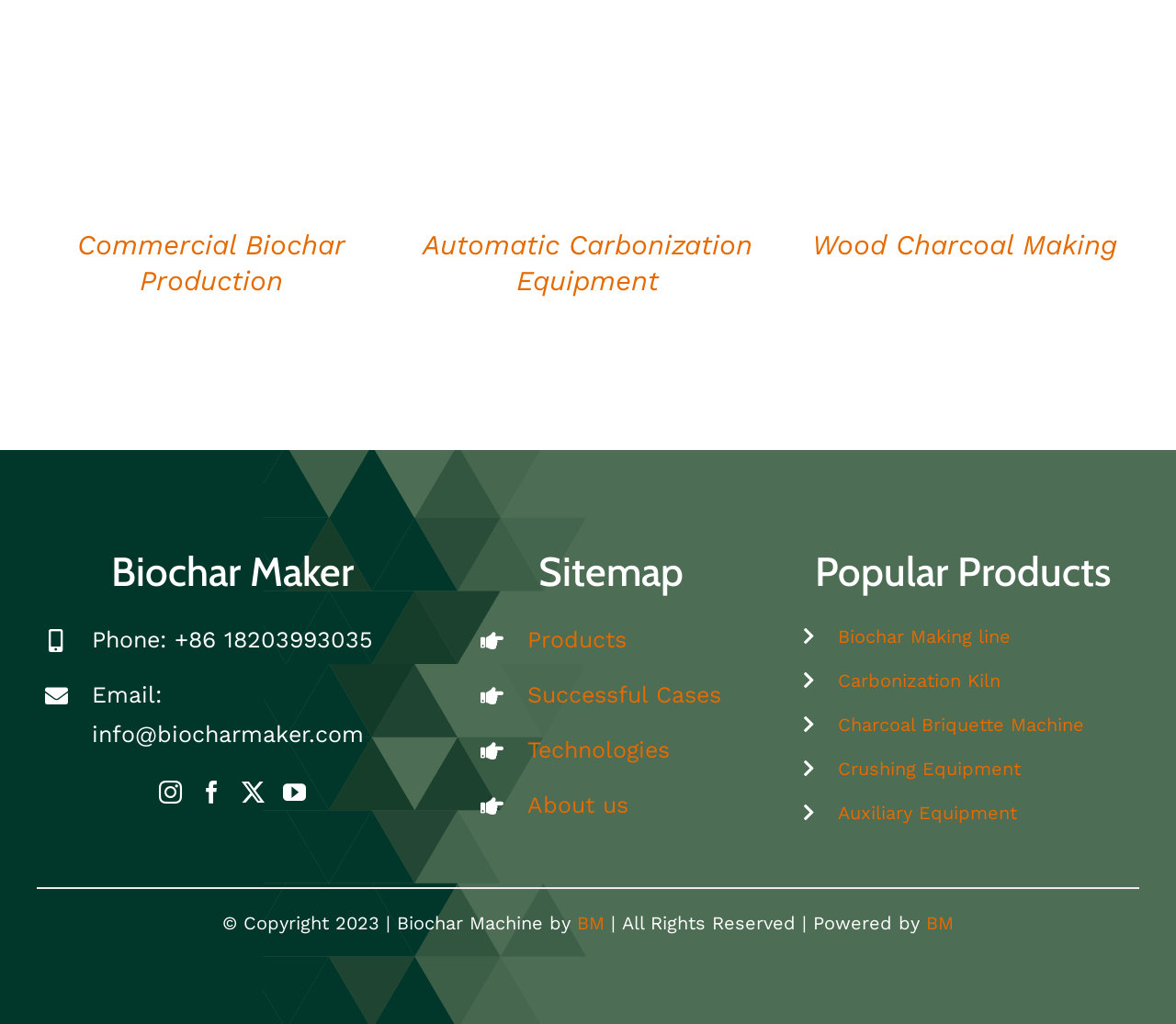Find the bounding box coordinates corresponding to the UI element with the description: "aria-label="twitter"". The coordinates should be formatted as [left, top, right, bottom], with values as floats between 0 and 1.

[0.206, 0.762, 0.225, 0.785]